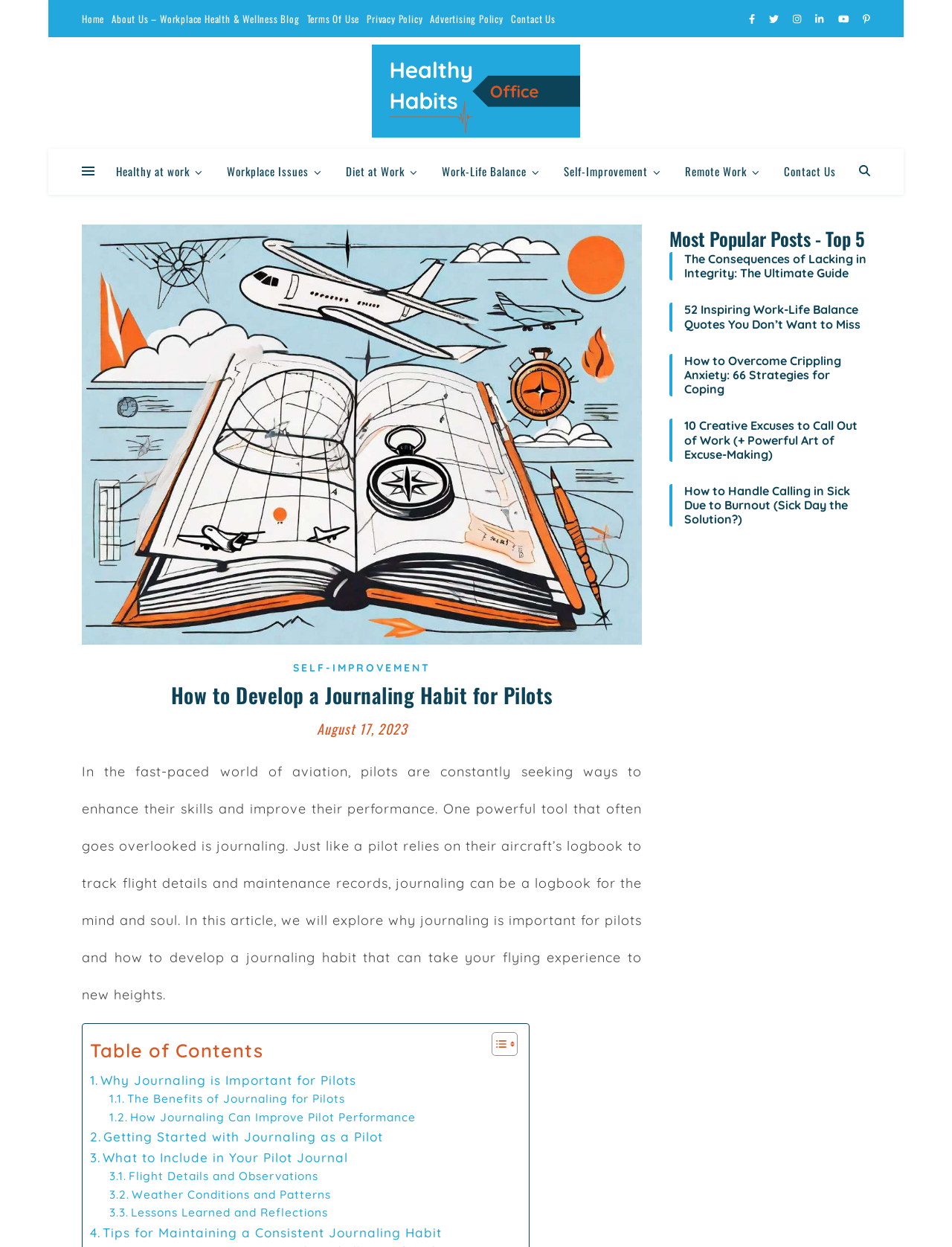Please locate the bounding box coordinates of the element that should be clicked to complete the given instruction: "View the most popular post 'The Consequences of Lacking in Integrity: The Ultimate Guide'".

[0.719, 0.202, 0.914, 0.225]